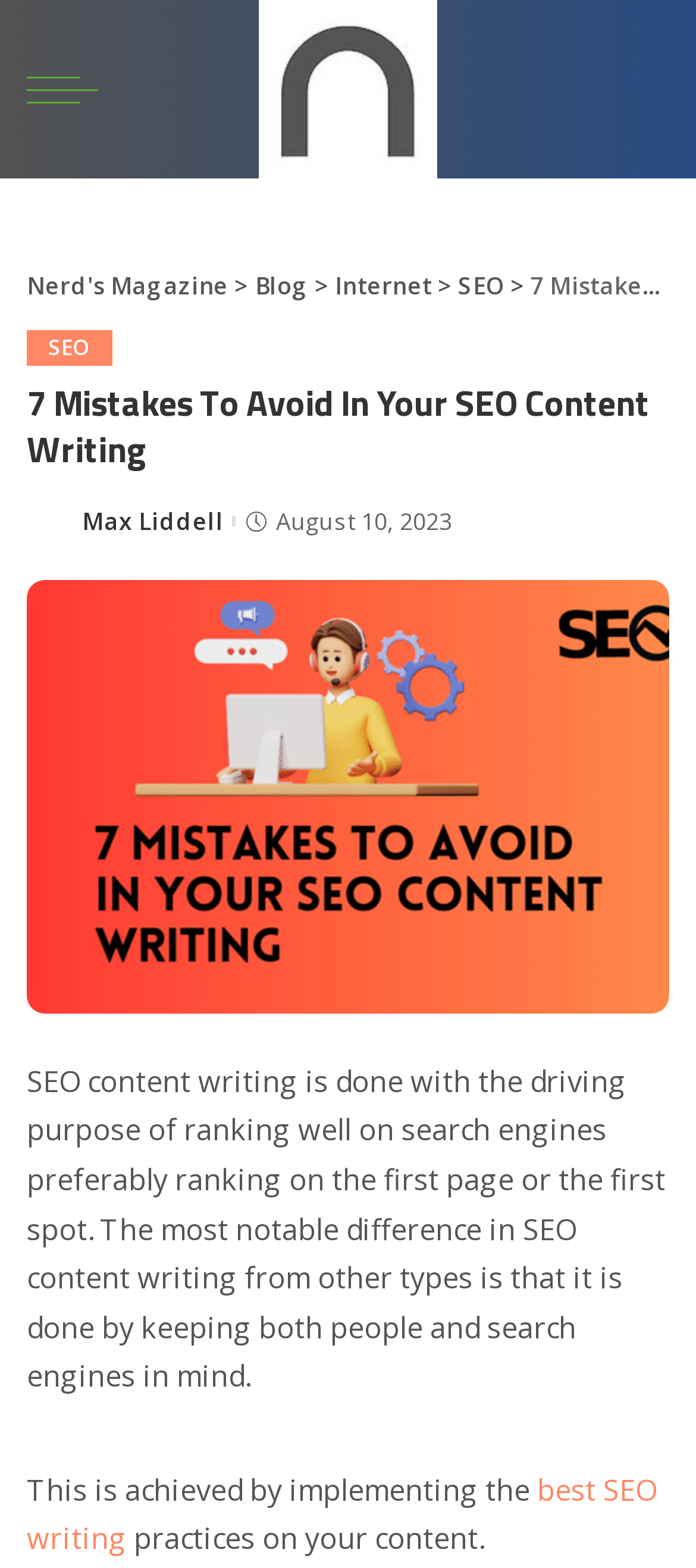Use a single word or phrase to answer the question: 
What is the topic of the article?

SEO content writing